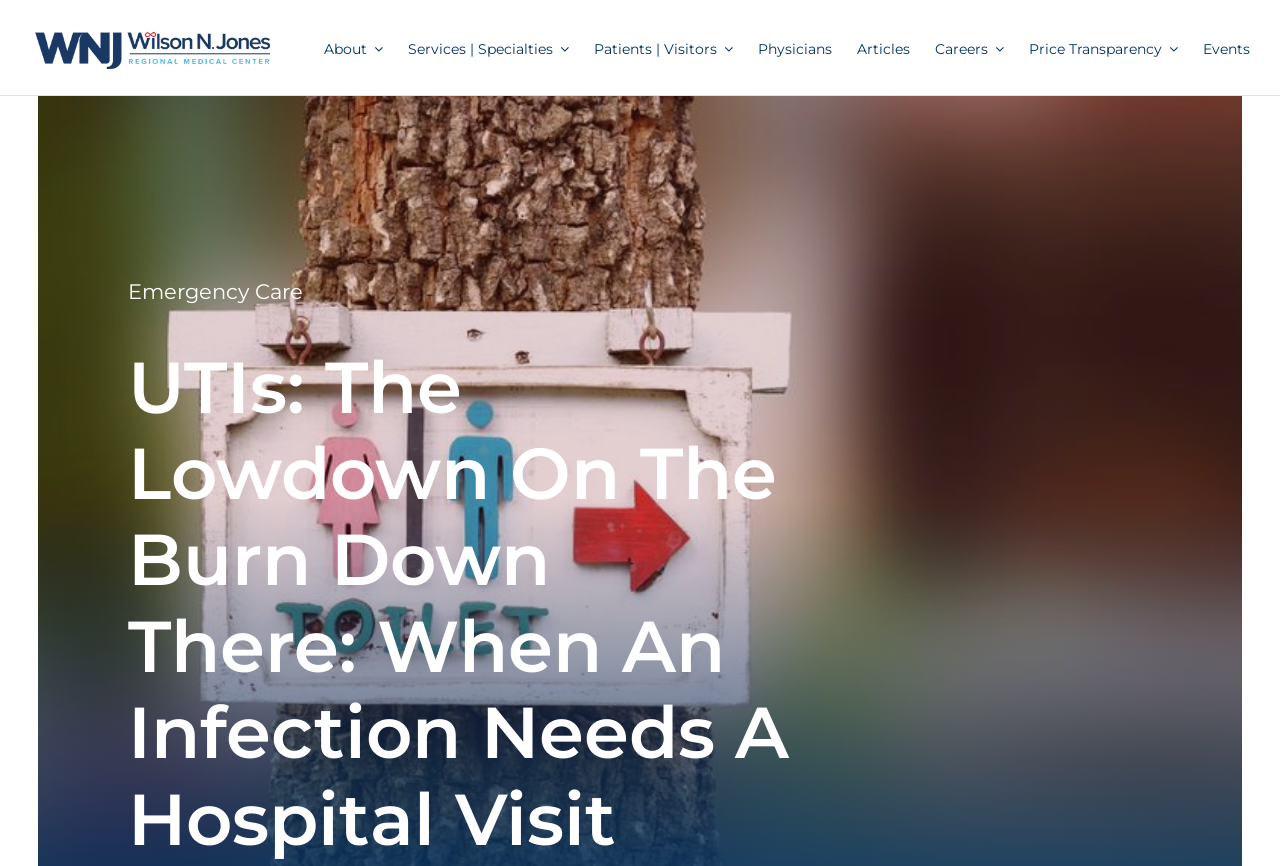Using details from the image, please answer the following question comprehensively:
What are the main navigation options?

The main navigation menu is located at the top of the webpage, and it includes options such as 'About', 'Services', 'Patients', 'Physicians', 'Articles', 'Careers', 'Price Transparency', and 'Events'.